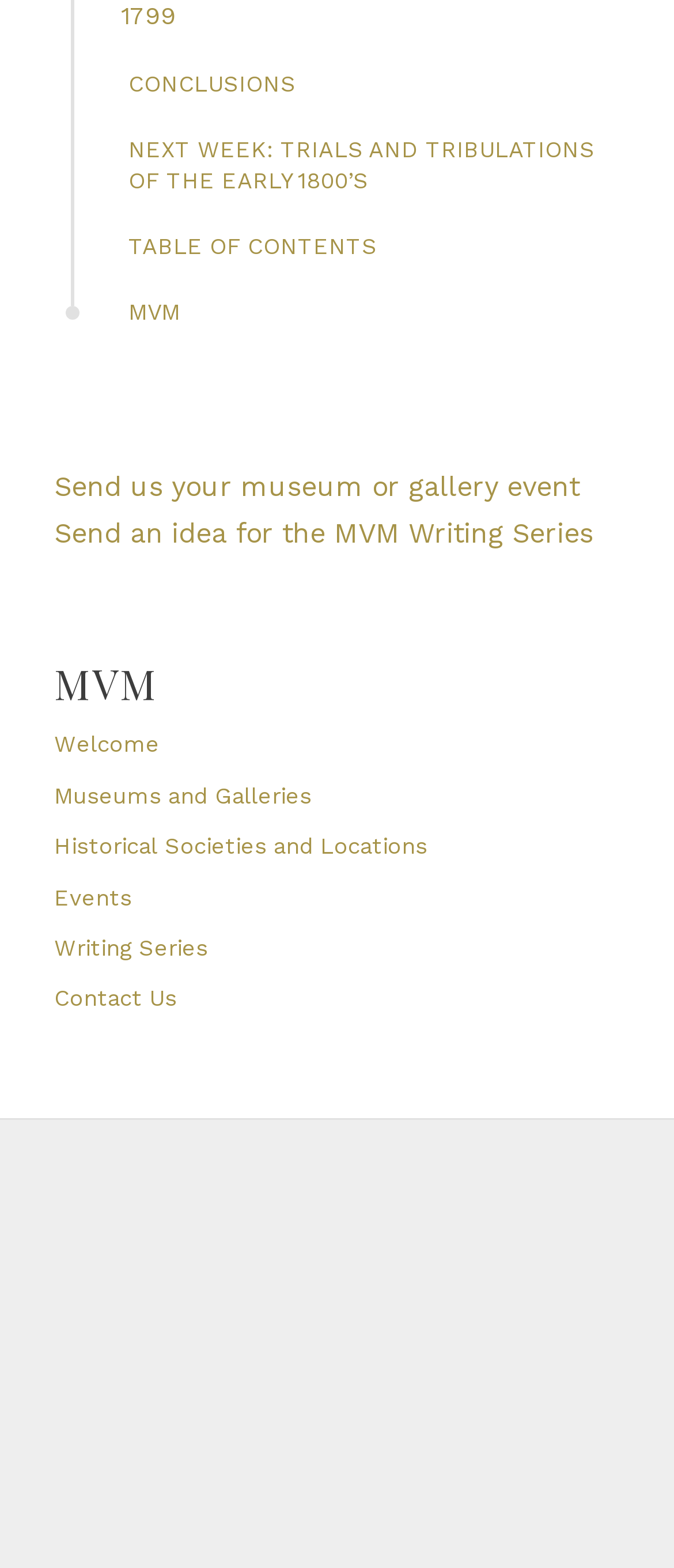How many navigation bars are on the webpage? Based on the image, give a response in one word or a short phrase.

2